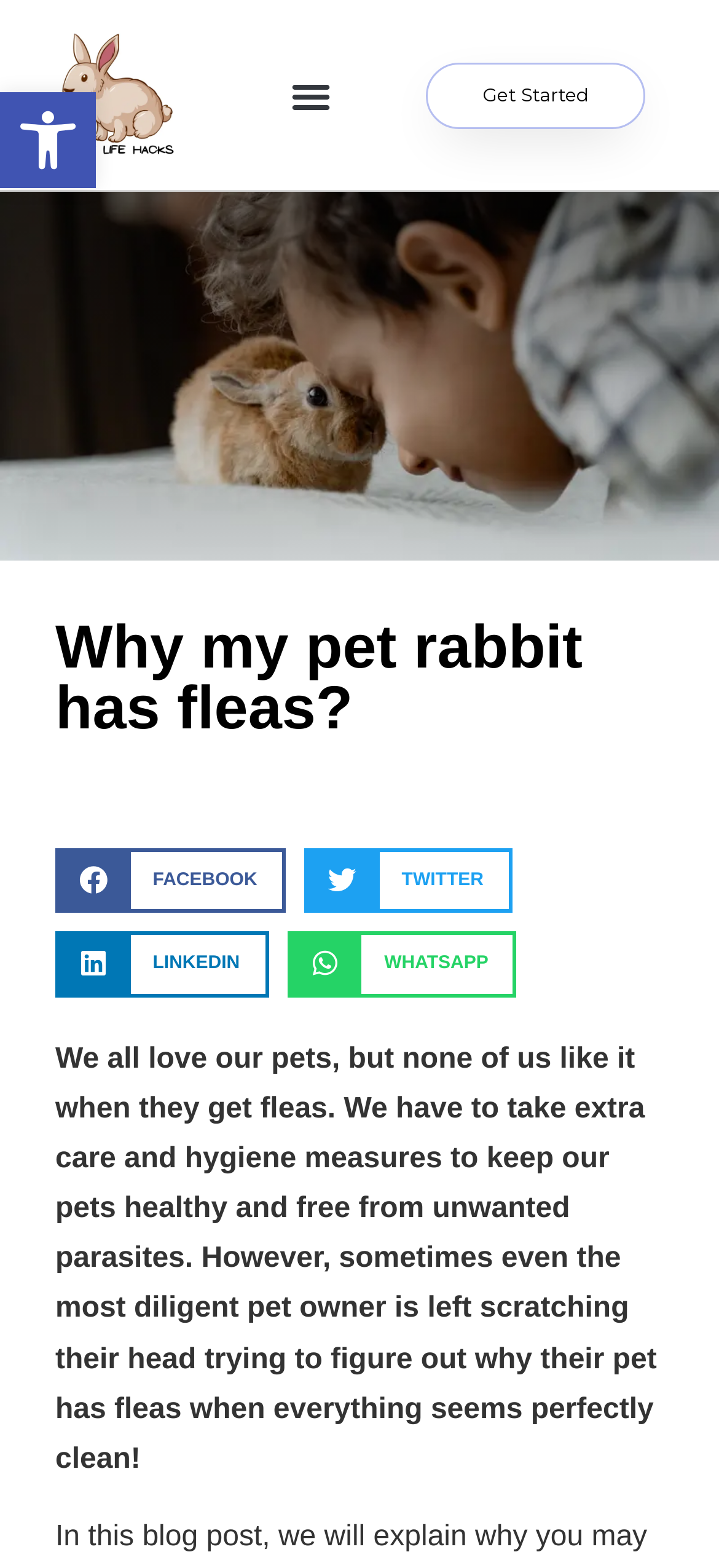Identify the bounding box for the UI element specified in this description: "Open toolbar Accessibility Tools". The coordinates must be four float numbers between 0 and 1, formatted as [left, top, right, bottom].

[0.0, 0.059, 0.133, 0.12]